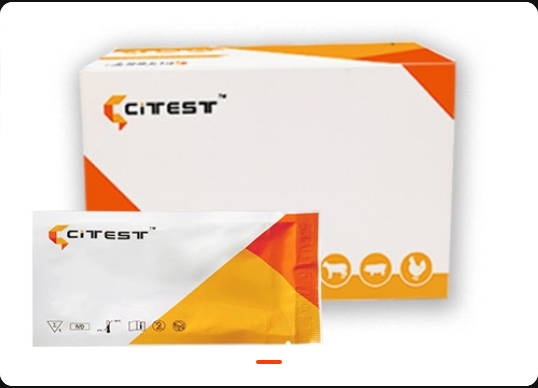By analyzing the image, answer the following question with a detailed response: What is the purpose of the test kit?

The purpose of the test kit can be inferred from the caption, which states that the product is designed for rapid urine screening of FKET compounds, and is reputable for its user-friendly, instrument-free testing process.